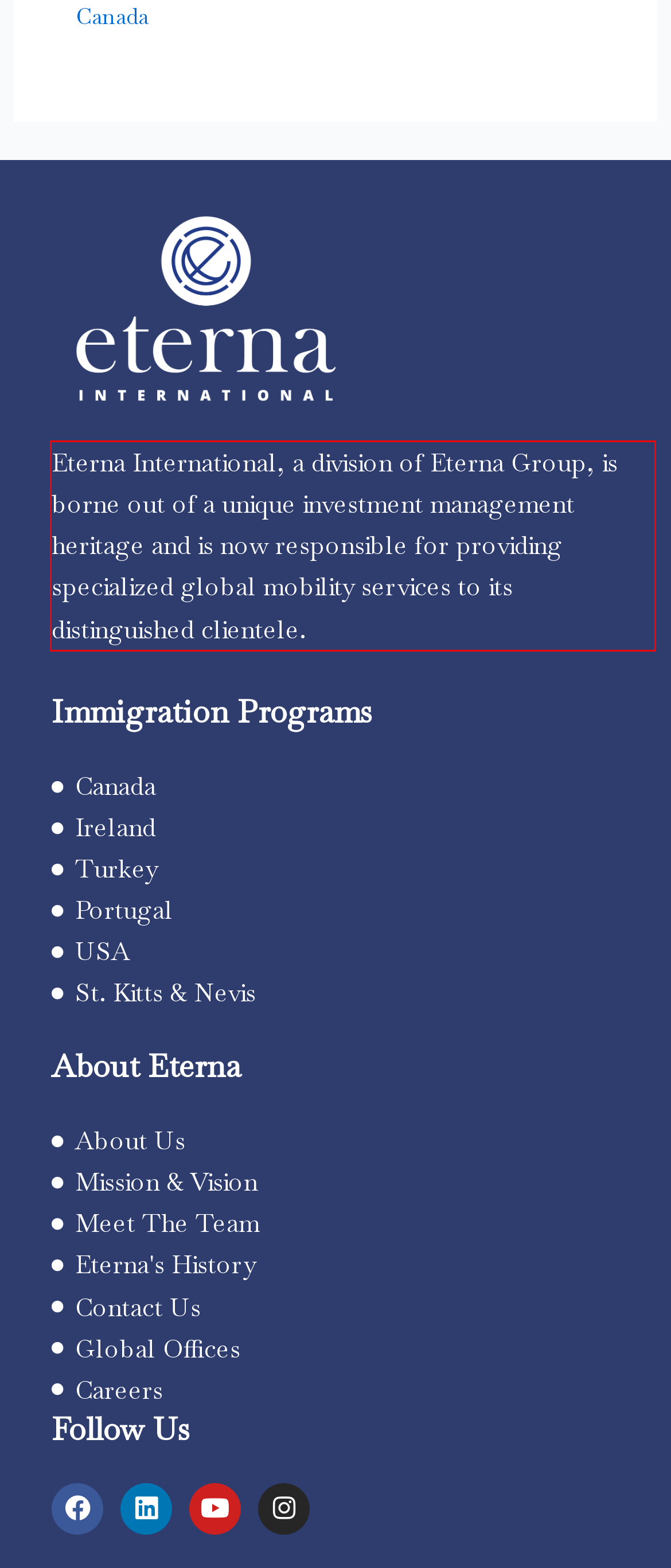Please analyze the screenshot of a webpage and extract the text content within the red bounding box using OCR.

Eterna International, a division of Eterna Group, is borne out of a unique investment management heritage and is now responsible for providing specialized global mobility services to its distinguished clientele.